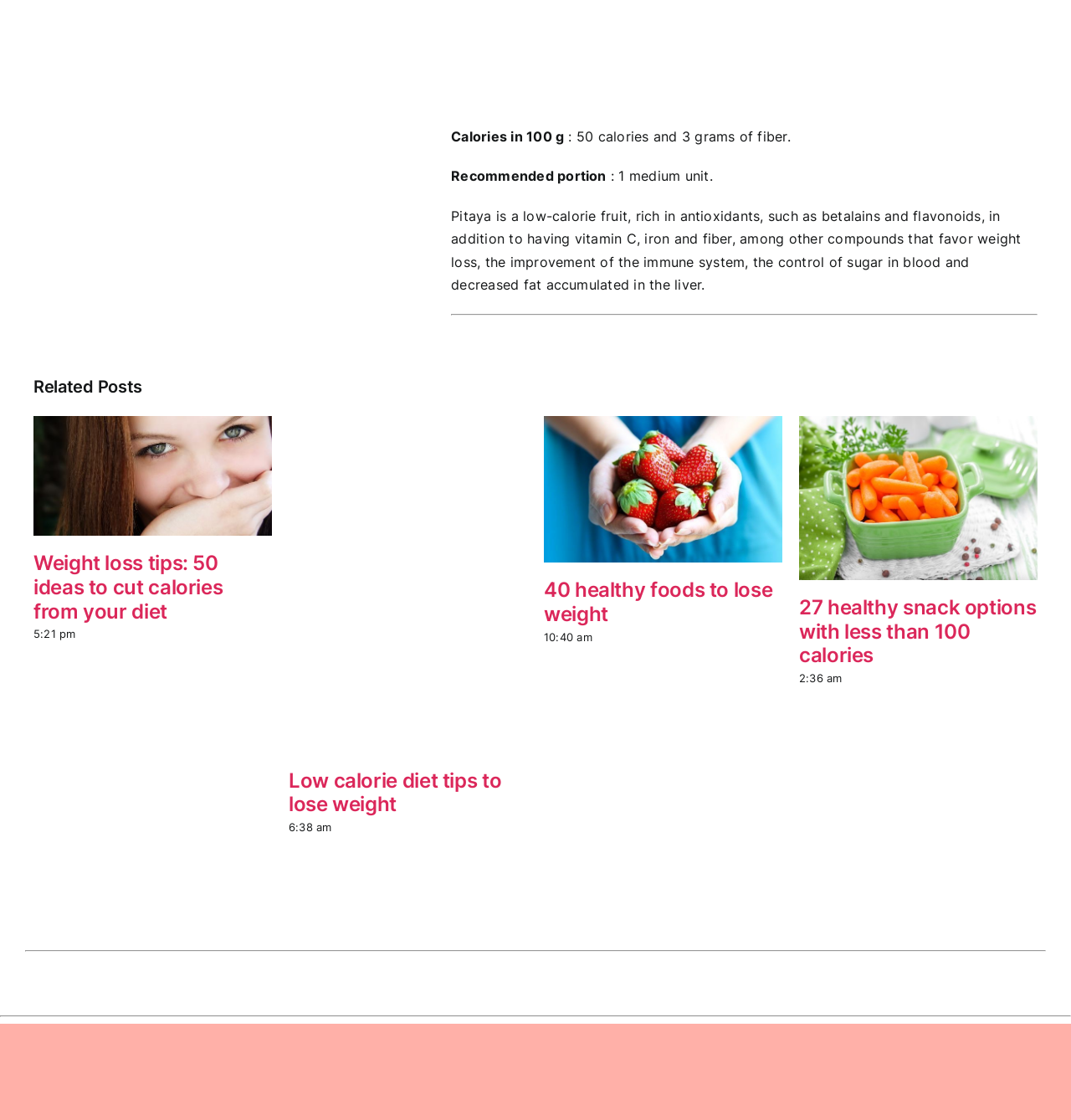Locate the bounding box coordinates of the item that should be clicked to fulfill the instruction: "Click on '40 healthy foods to lose weight'".

[0.508, 0.516, 0.721, 0.559]